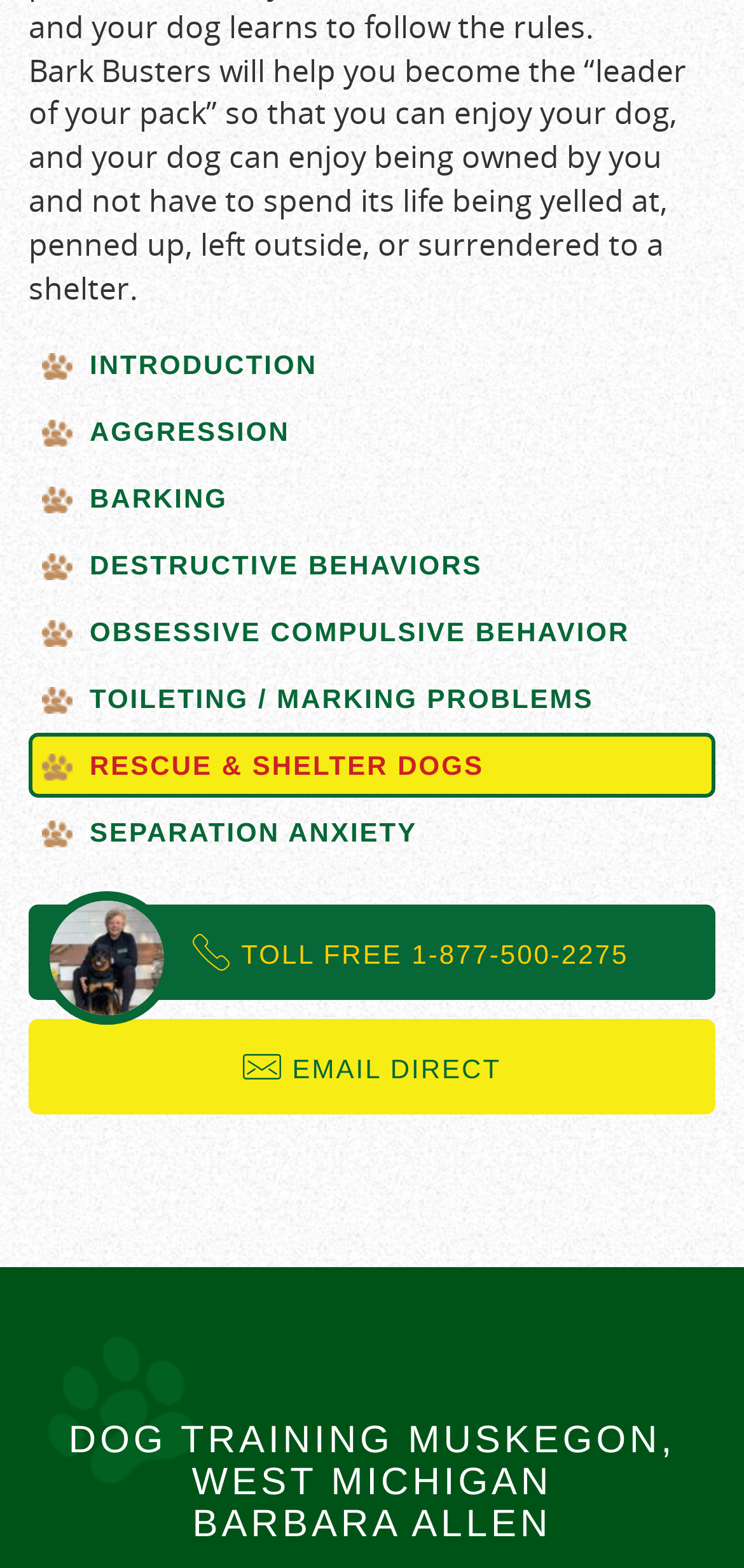How many links are in the main menu?
By examining the image, provide a one-word or phrase answer.

7